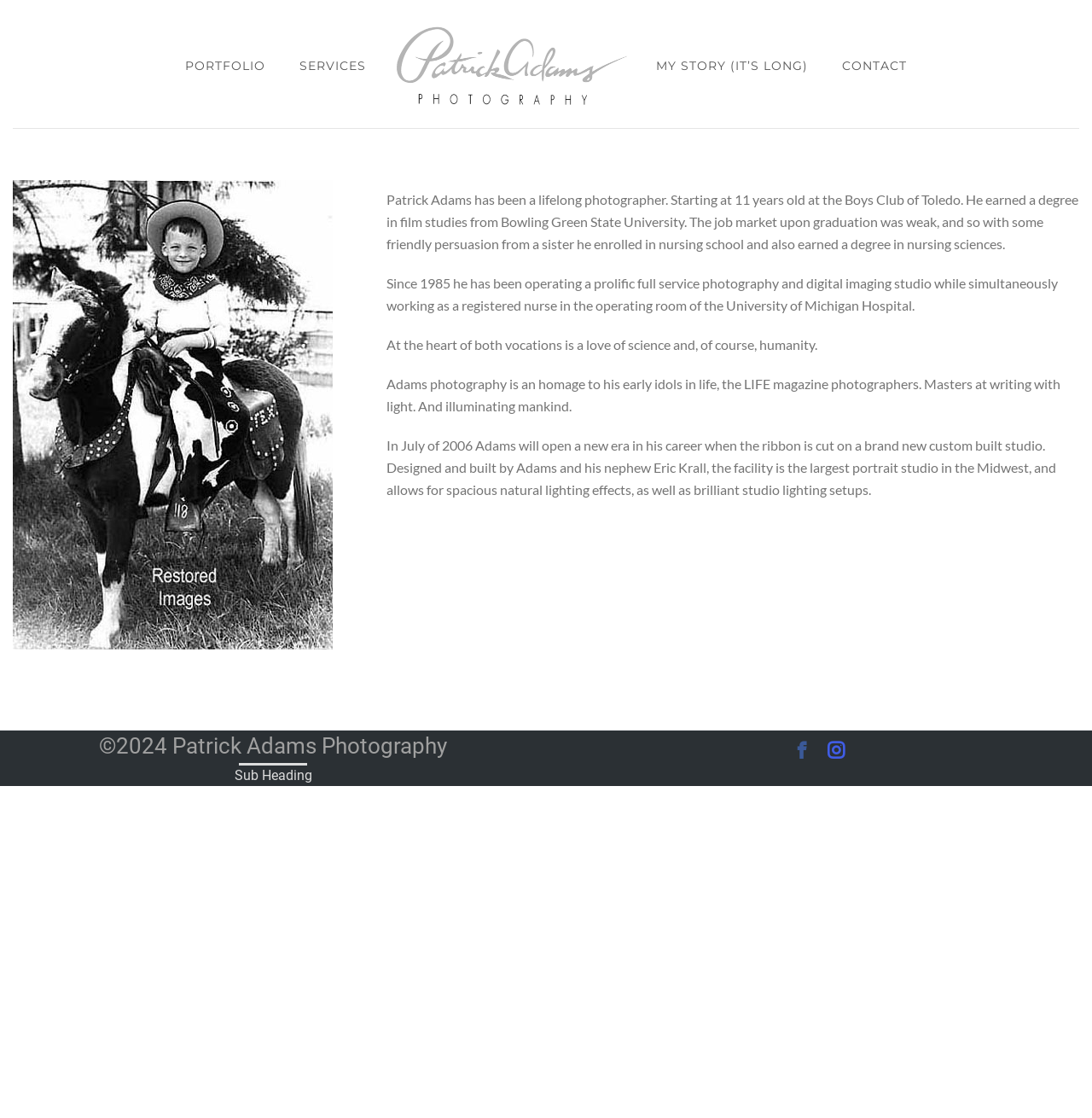Could you please study the image and provide a detailed answer to the question:
What is the inspiration for Adams' photography?

The text states that 'Adams photography is an homage to his early idols in life, the LIFE magazine photographers.' This suggests that Adams' photography is inspired by the photographers of LIFE magazine.